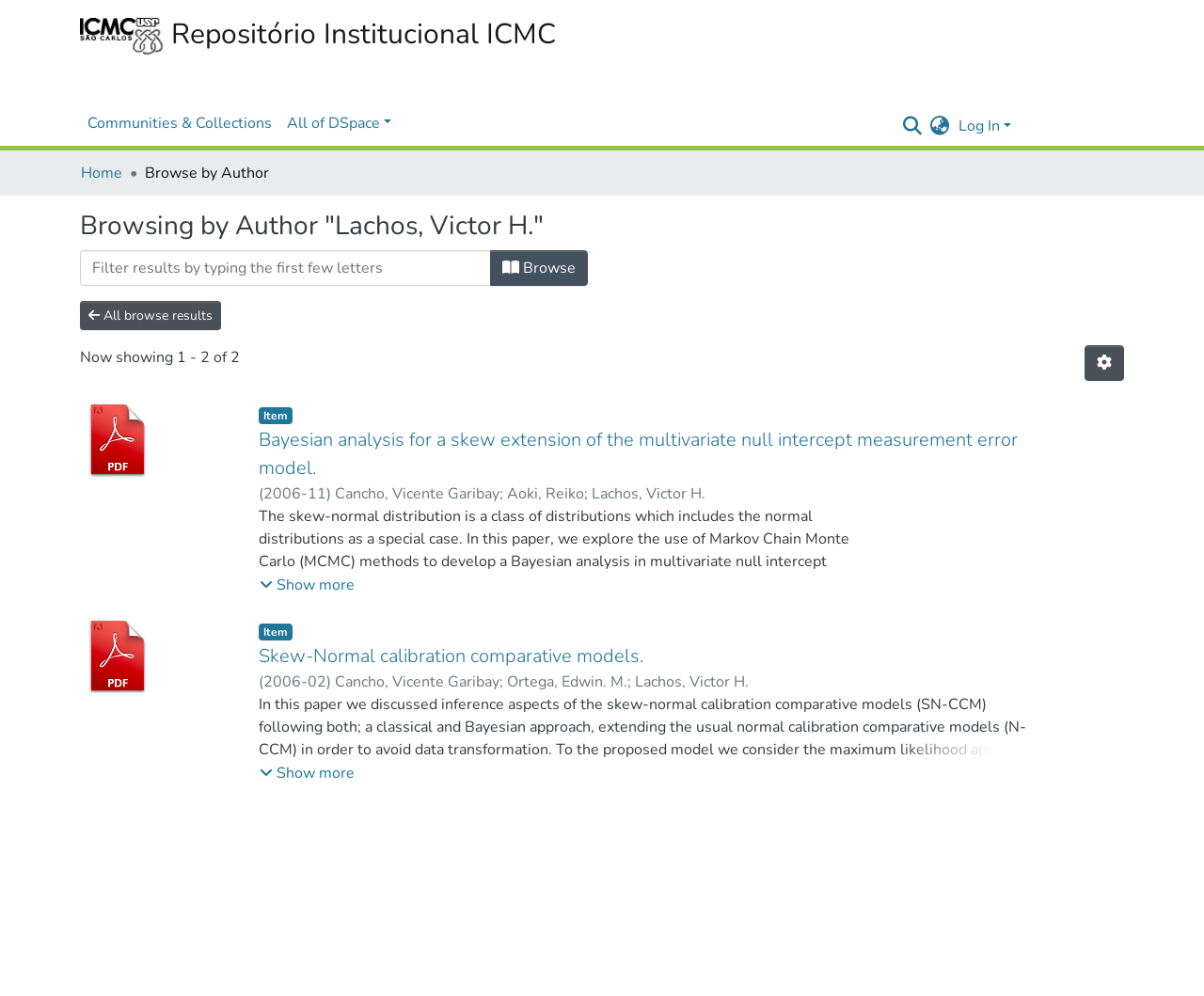What is the author of the first item?
Use the image to answer the question with a single word or phrase.

Lachos, Victor H.